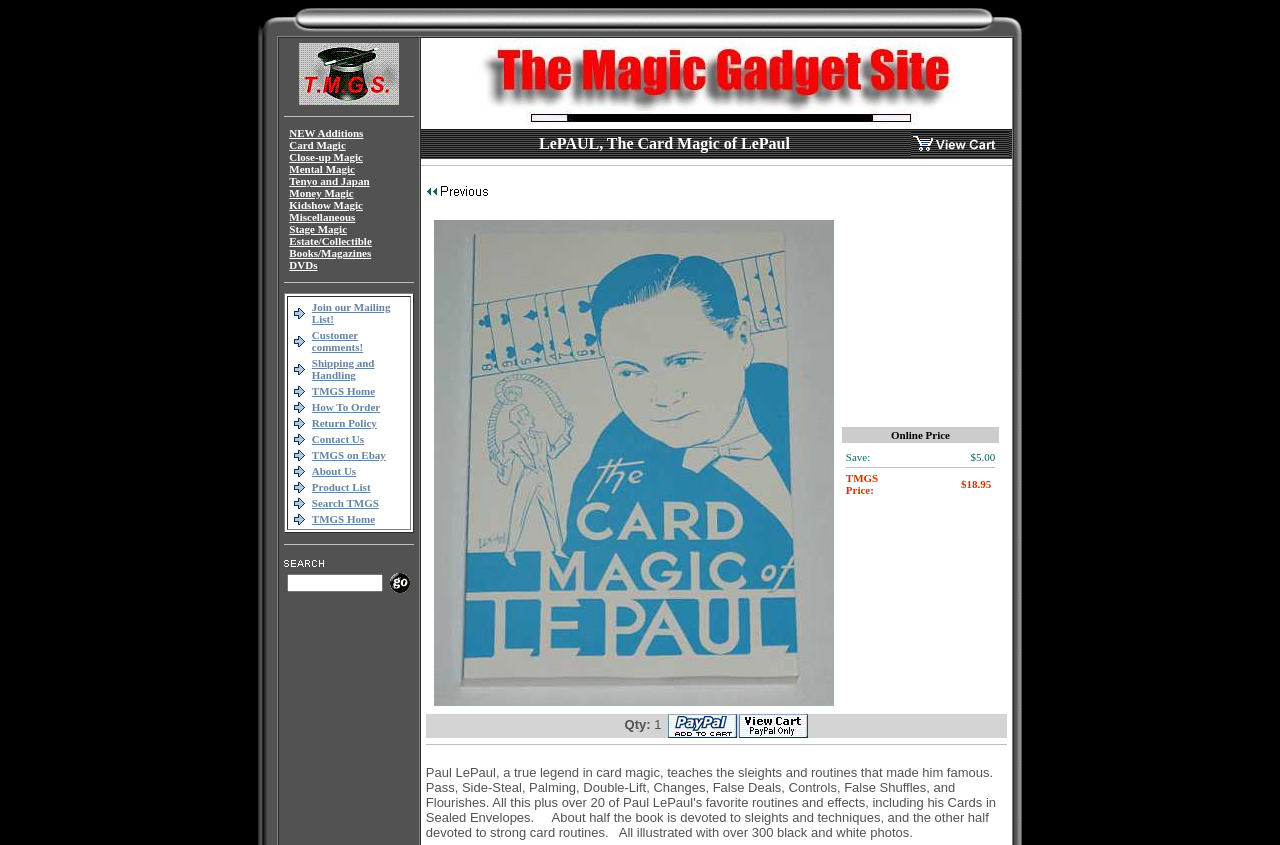Please study the image and answer the question comprehensively:
How many categories are listed on the webpage?

By counting the links on the webpage, I found that there are 12 categories listed, including NEW Additions, Card Magic, Close-up Magic, Mental Magic, Tenyo and Japan, Money Magic, Kidshow Magic, Miscellaneous, Stage Magic, Estate/Collectible, Books/Magazines, and DVDs.